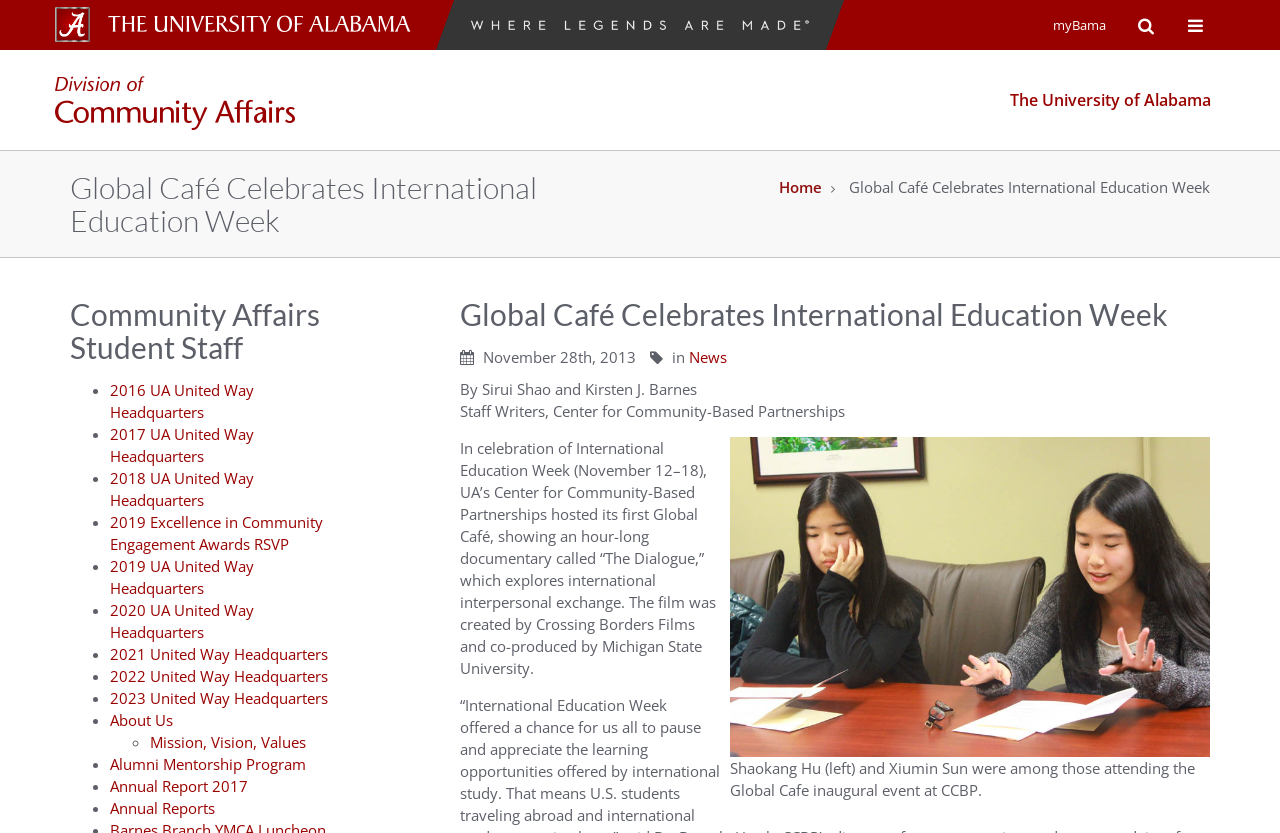Find and indicate the bounding box coordinates of the region you should select to follow the given instruction: "Check 2023 United Way Headquarters".

[0.086, 0.826, 0.256, 0.85]